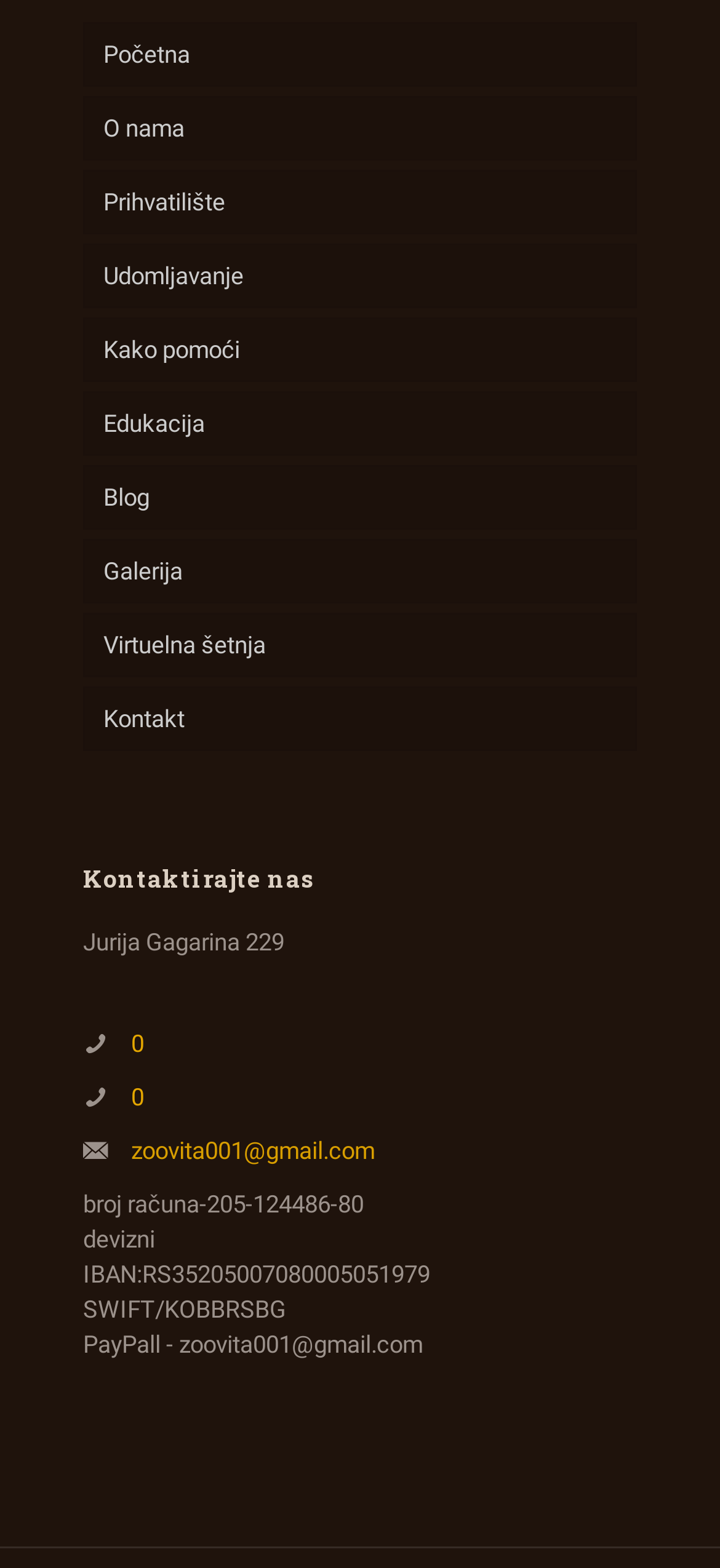Pinpoint the bounding box coordinates of the element to be clicked to execute the instruction: "view gallery".

[0.115, 0.344, 0.885, 0.385]